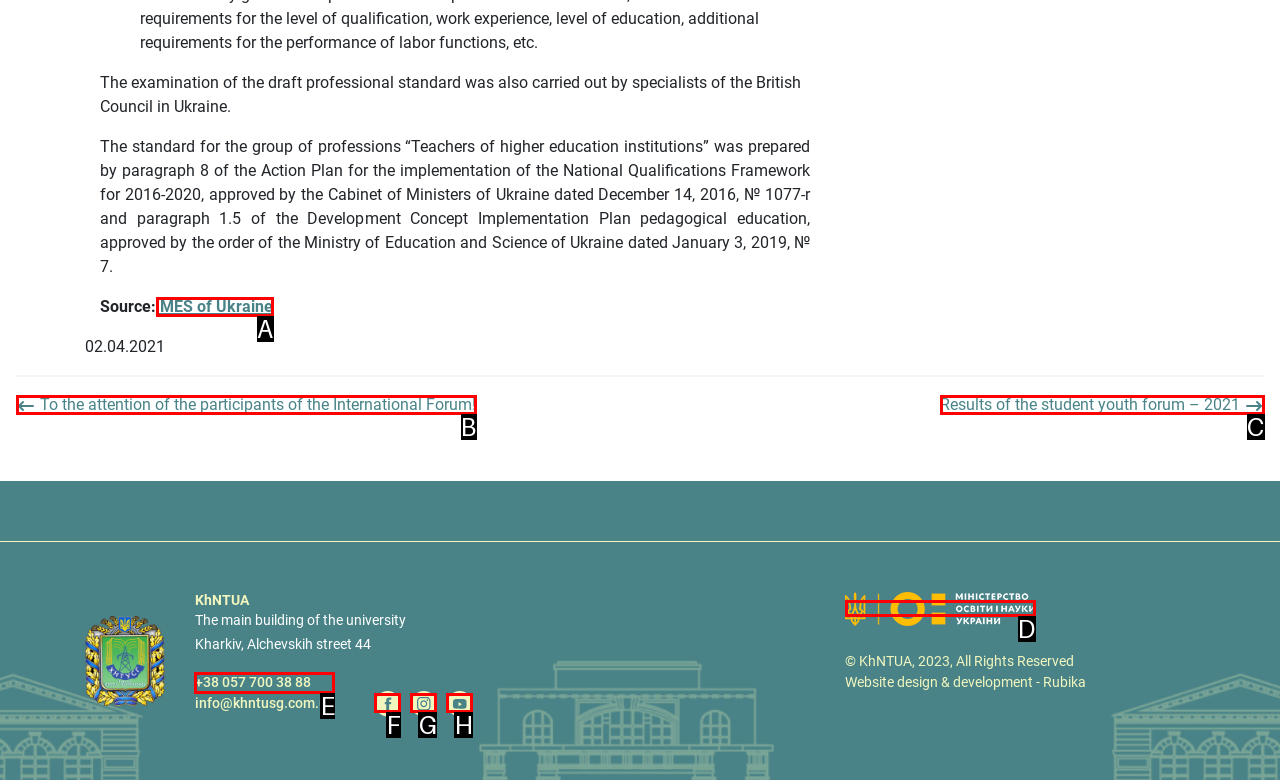Which UI element corresponds to this description: KHNTUSG Youtube Channel
Reply with the letter of the correct option.

H